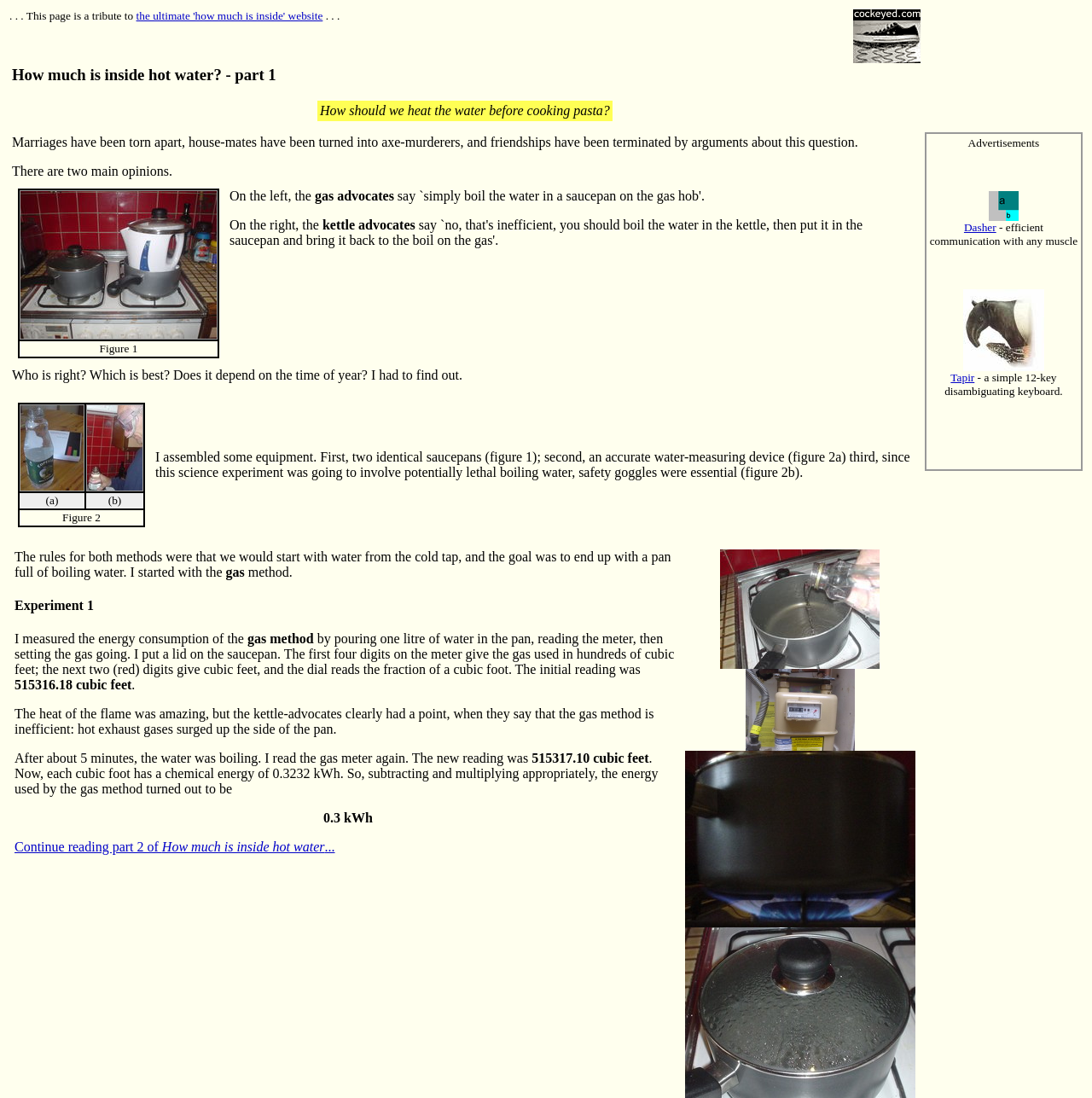What is the name of the device used to measure water accurately?
Please give a detailed answer to the question using the information shown in the image.

The text mentions 'an accurate water-measuring device (figure 2a)', but it does not specify the name of the device.